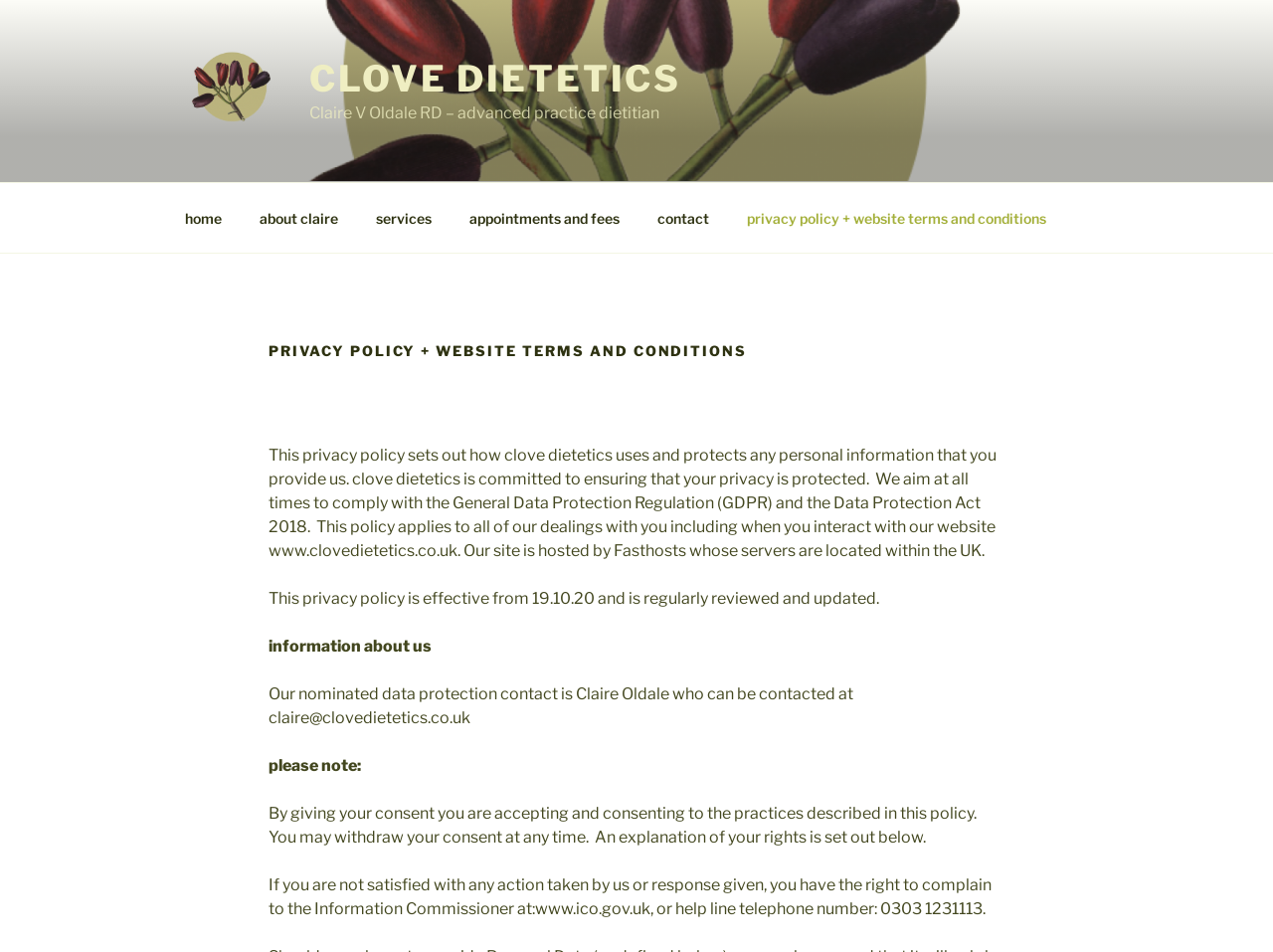Reply to the question with a single word or phrase:
Who can be contacted in case of dissatisfaction?

Information Commissioner